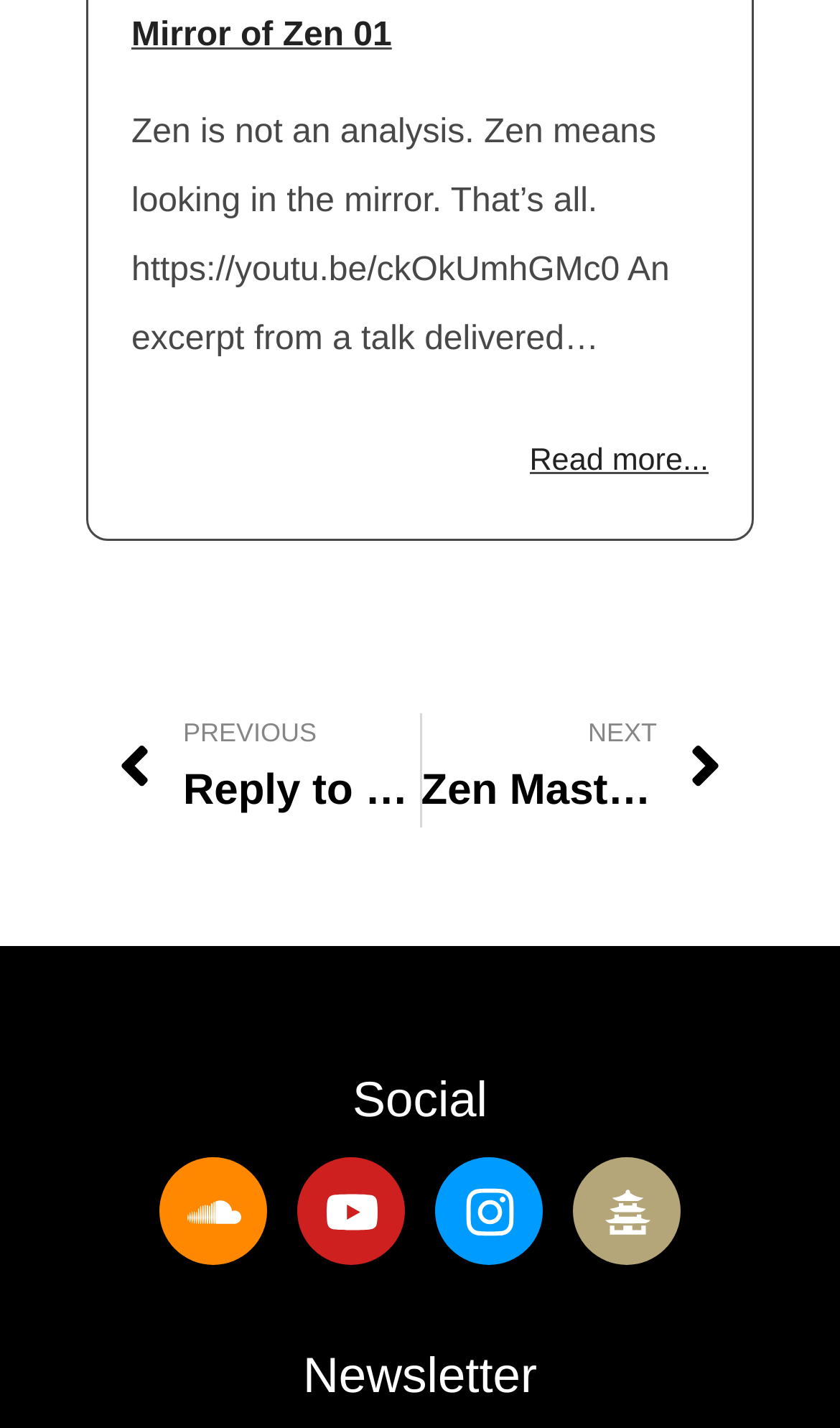What is the topic of the article?
Offer a detailed and full explanation in response to the question.

The topic of the article can be inferred from the text 'Zen is not an analysis. Zen means looking in the mirror. That’s all.' which suggests that the article is discussing the concept of Zen.